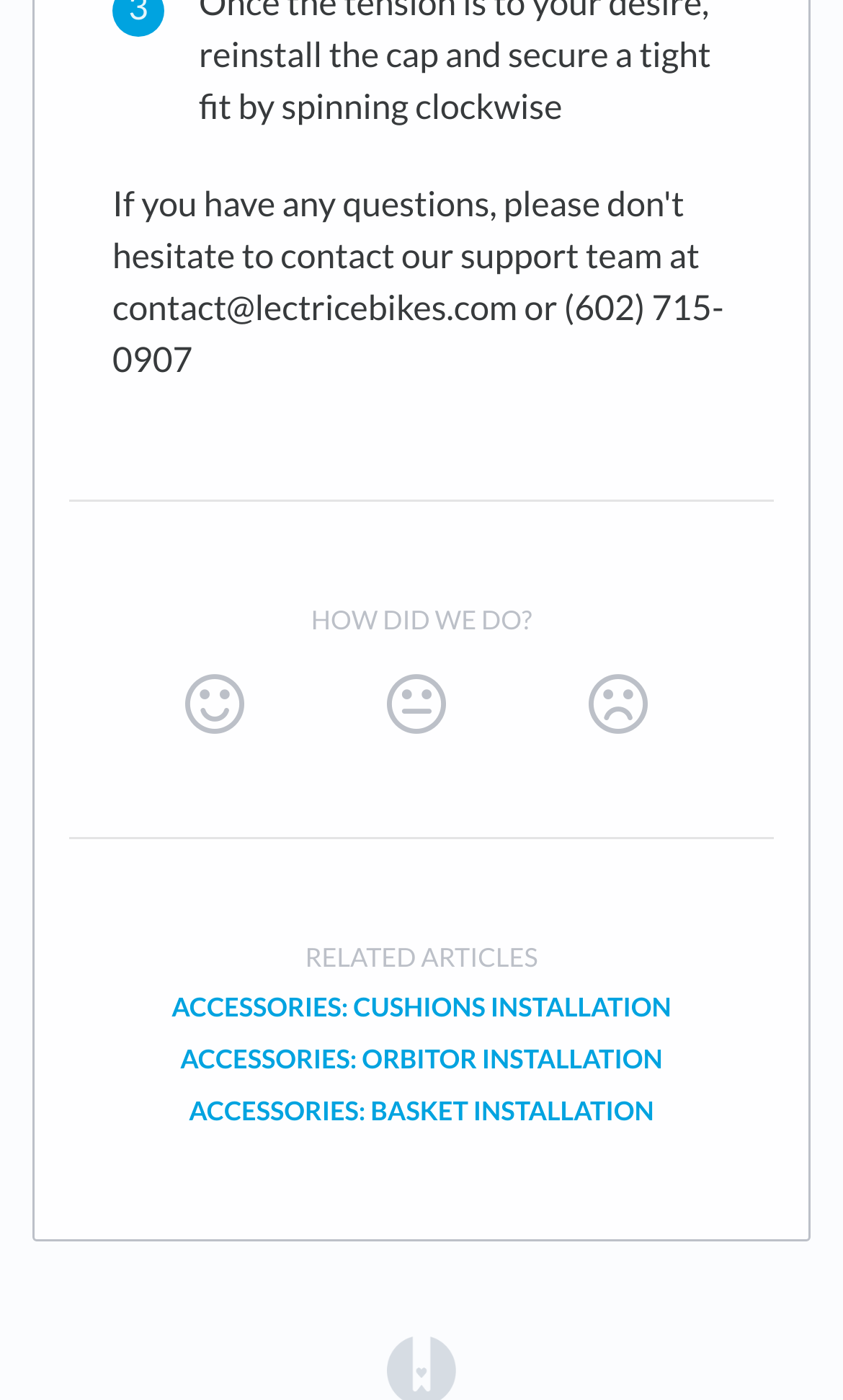Using the details in the image, give a detailed response to the question below:
Where does the 'Powered by HelpDocs' link open?

The 'Powered by HelpDocs' link has a description that says it opens in a new tab, indicating that clicking on it will open a new tab in the browser.